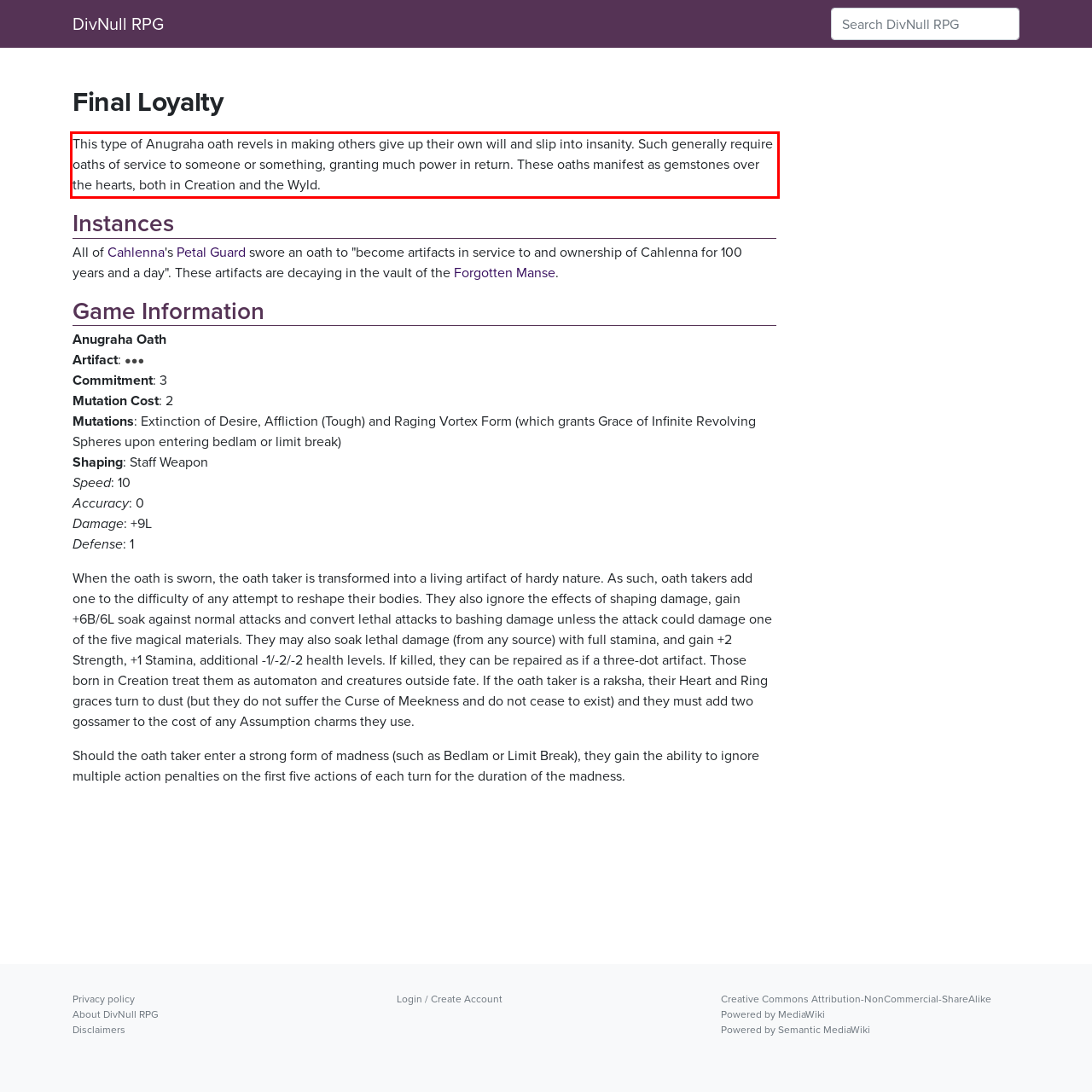Please look at the screenshot provided and find the red bounding box. Extract the text content contained within this bounding box.

This type of Anugraha oath revels in making others give up their own will and slip into insanity. Such generally require oaths of service to someone or something, granting much power in return. These oaths manifest as gemstones over the hearts, both in Creation and the Wyld.